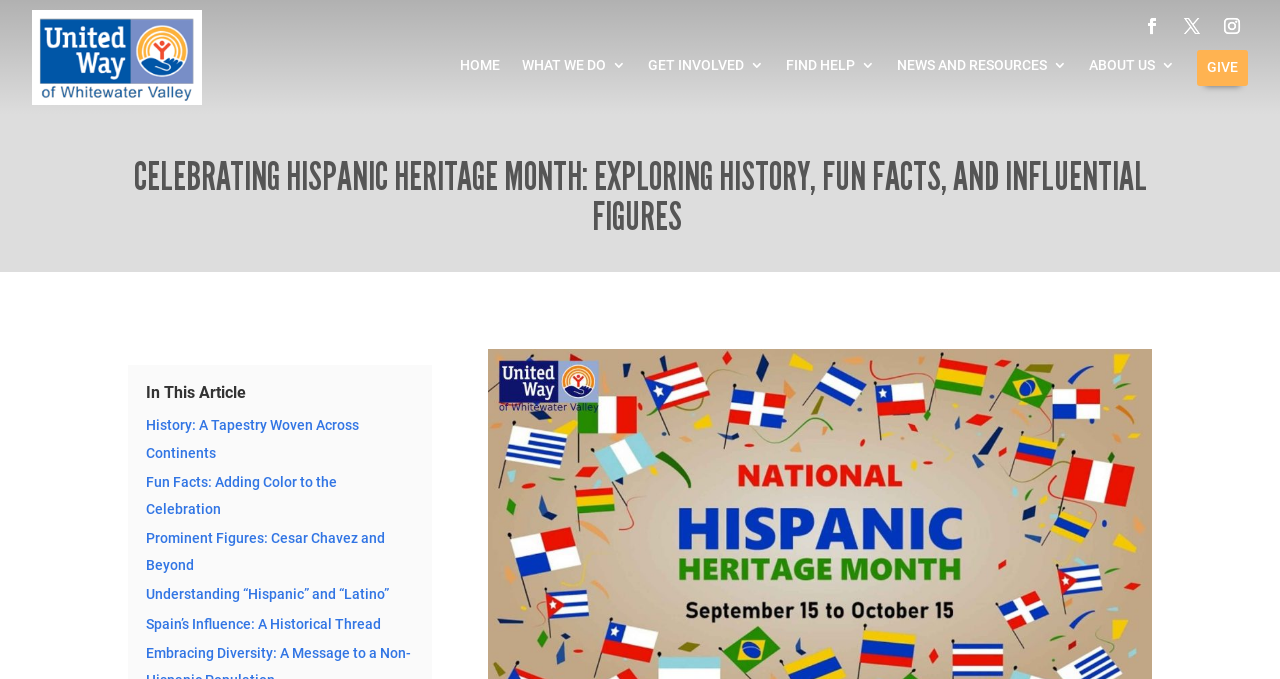Please identify the bounding box coordinates of the element that needs to be clicked to perform the following instruction: "learn about history of hispanic heritage".

[0.114, 0.615, 0.28, 0.68]